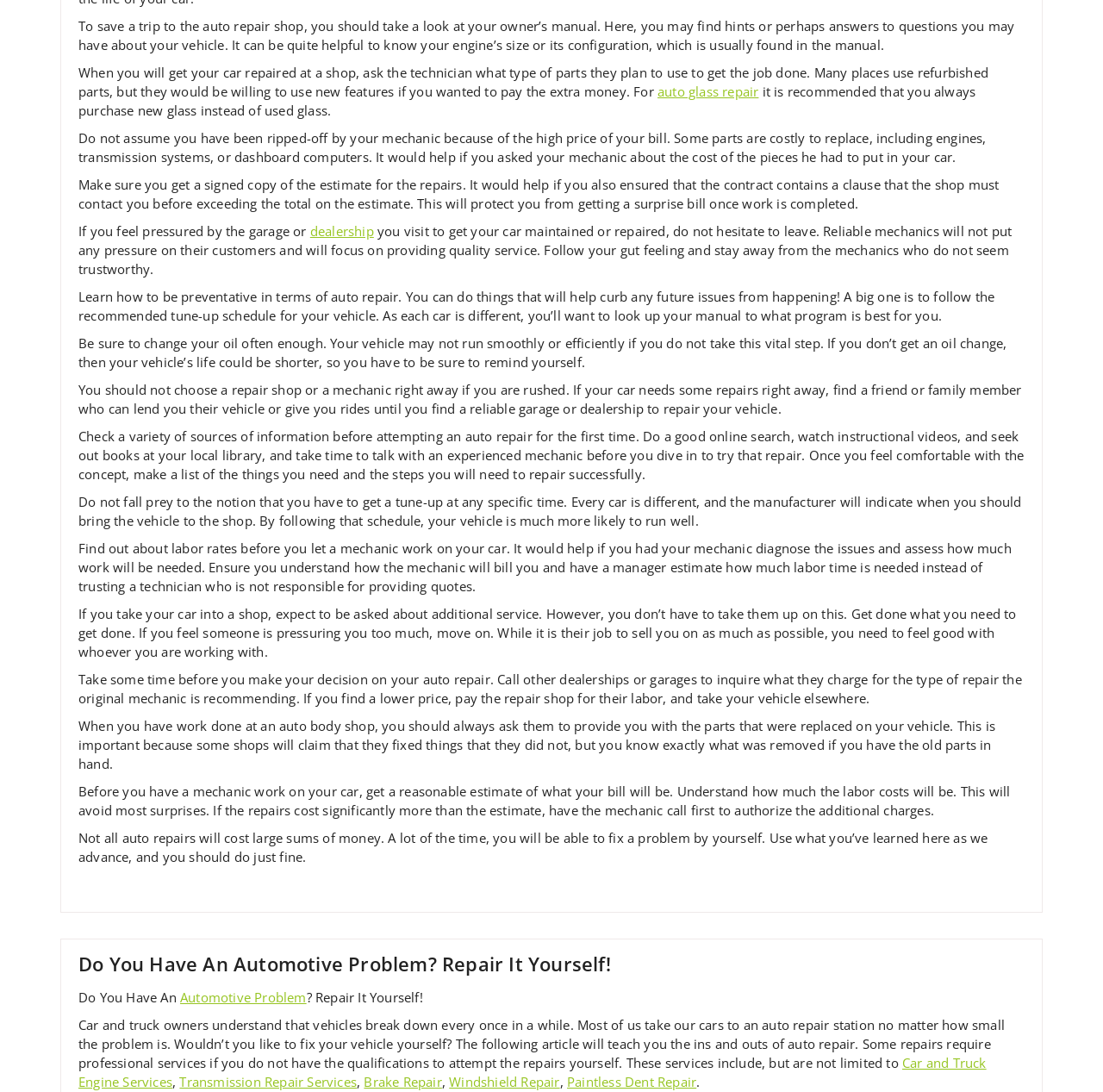Bounding box coordinates are specified in the format (top-left x, top-left y, bottom-right x, bottom-right y). All values are floating point numbers bounded between 0 and 1. Please provide the bounding box coordinate of the region this sentence describes: Car and Truck Engine Services

[0.071, 0.965, 0.894, 0.998]